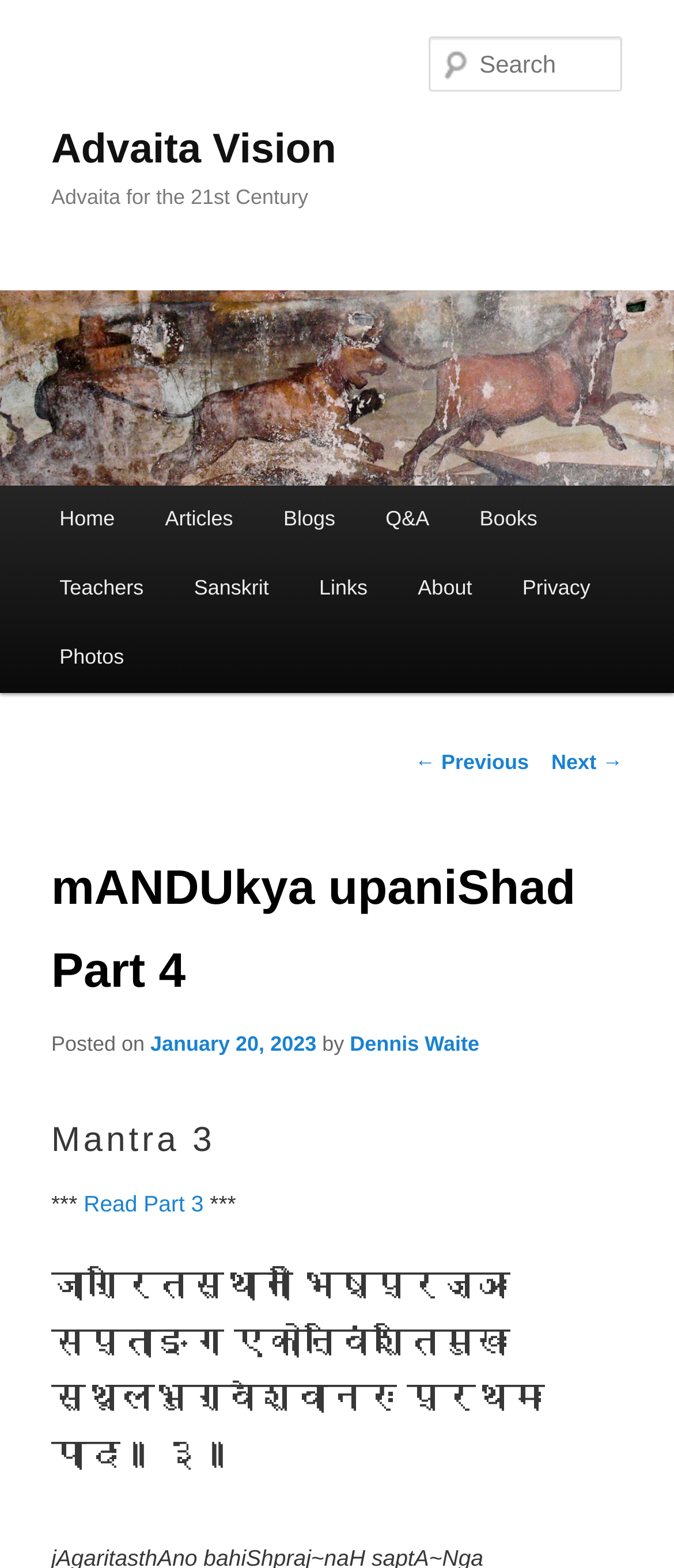Using the provided element description "January 20, 2023", determine the bounding box coordinates of the UI element.

[0.223, 0.658, 0.469, 0.673]